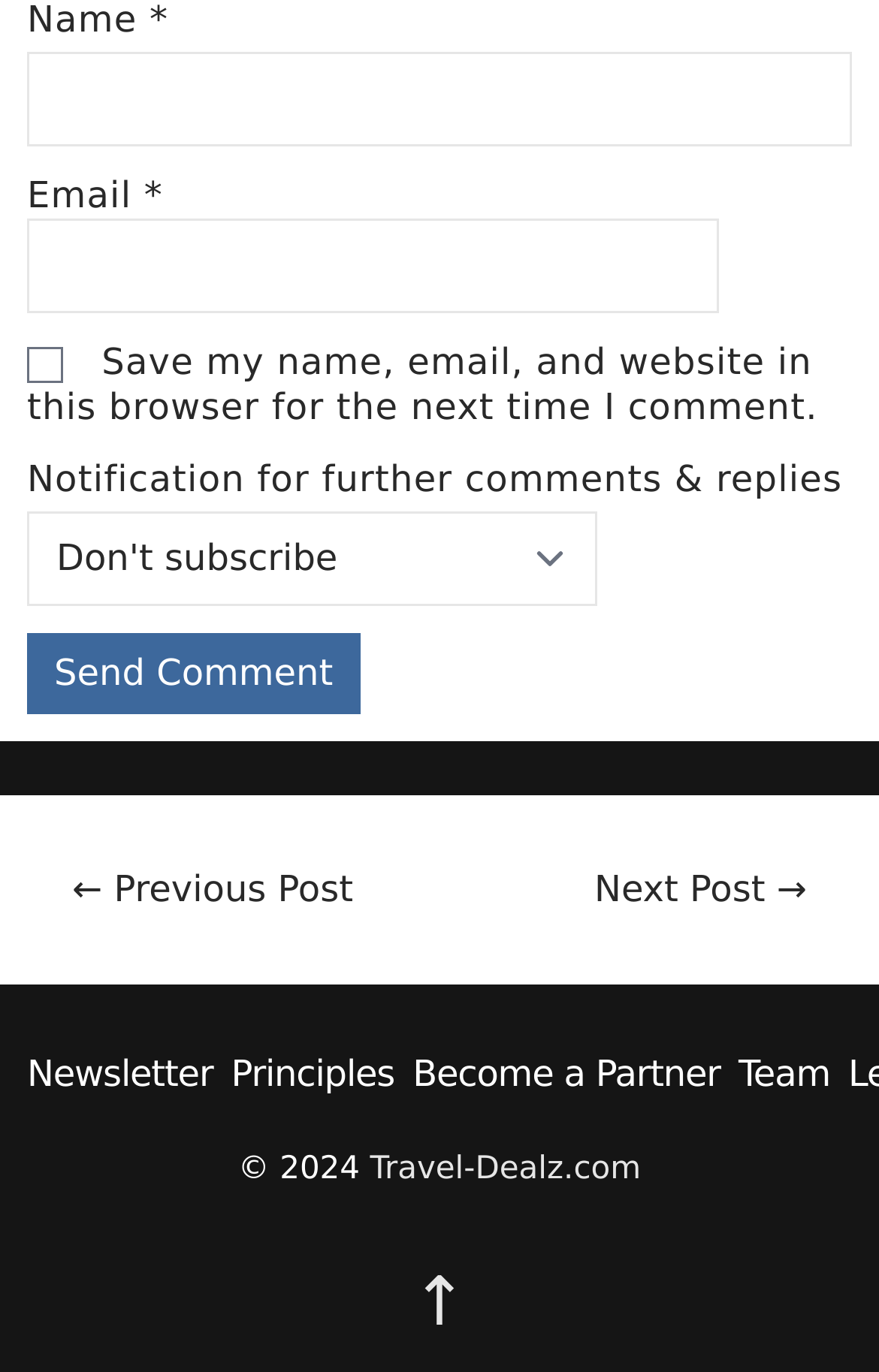Bounding box coordinates must be specified in the format (top-left x, top-left y, bottom-right x, bottom-right y). All values should be floating point numbers between 0 and 1. What are the bounding box coordinates of the UI element described as: parent_node: Name * name="author"

[0.031, 0.038, 0.969, 0.107]